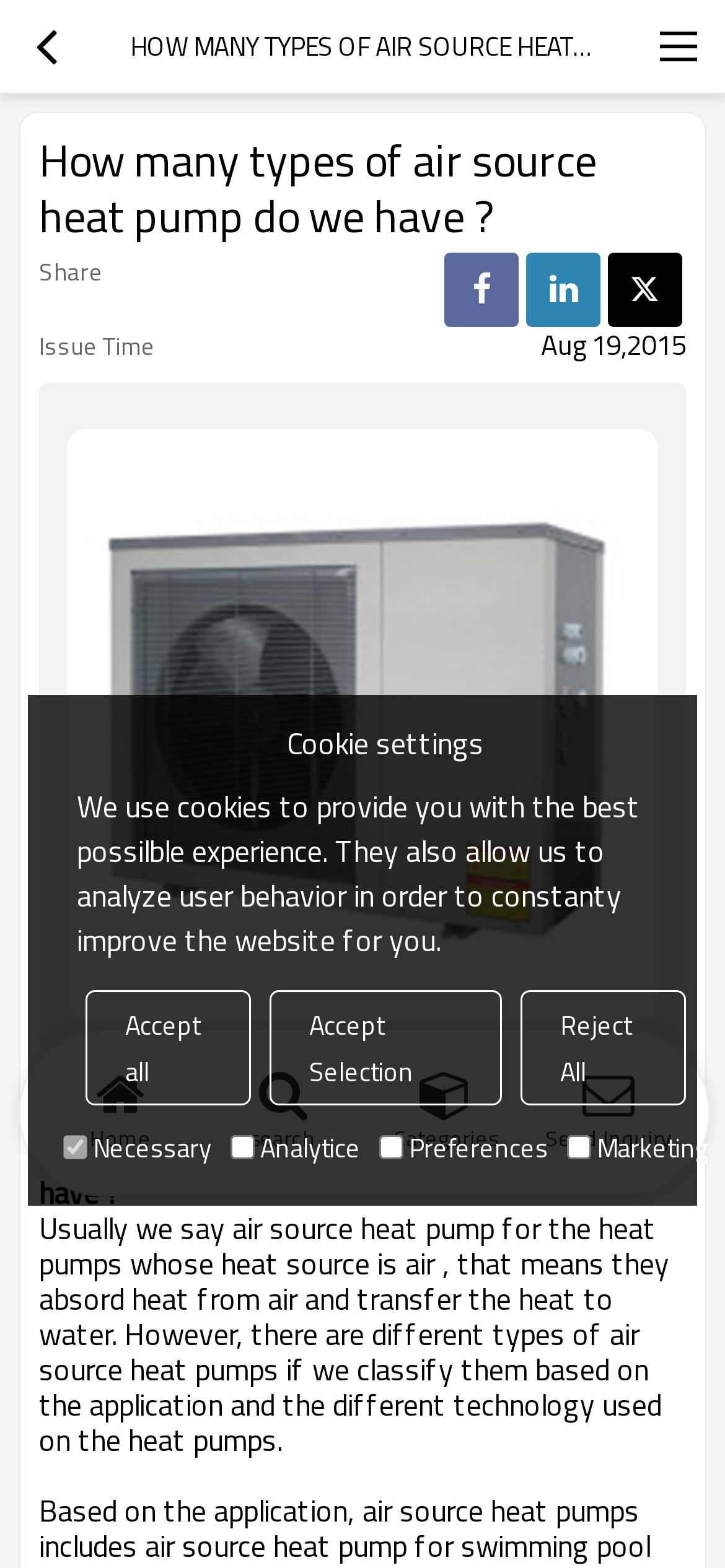Write a detailed summary of the webpage.

The webpage is about air source heat pumps, specifically discussing the different types of air source heat pumps based on their application and technology used. 

At the top left corner, there is a button with an icon, and on the top right corner, there is a main navigation button. Below these buttons, there is a header section with a heading that reads "How many types of air source heat pump do we have?" 

Below the header, there are two description lists. The first list has a term "Share" and three buttons with icons. The second list has a term "Issue Time" and a static text "Aug 19, 2015". 

On the left side of the page, there is an image related to air source heat pumps. 

Below the image, there is a block of text that explains what air source heat pumps are and how they can be classified into different types based on their application and technology used. 

On the bottom left side of the page, there are four buttons: "Home", "Search", "Categories", and "Send Inquiry". 

On the bottom right side of the page, there is a section about cookie settings. It has a heading "Cookie settings" and a paragraph of text explaining the use of cookies on the website. Below the text, there are three buttons: "Accept all", "Accept Selection", and "Reject All". 

Below the buttons, there are four checkboxes for selecting cookie preferences: "Necessary", "Analytice", "Preferences", and "Marketing". The "Necessary" checkbox is disabled and checked by default, while the other three are unchecked.